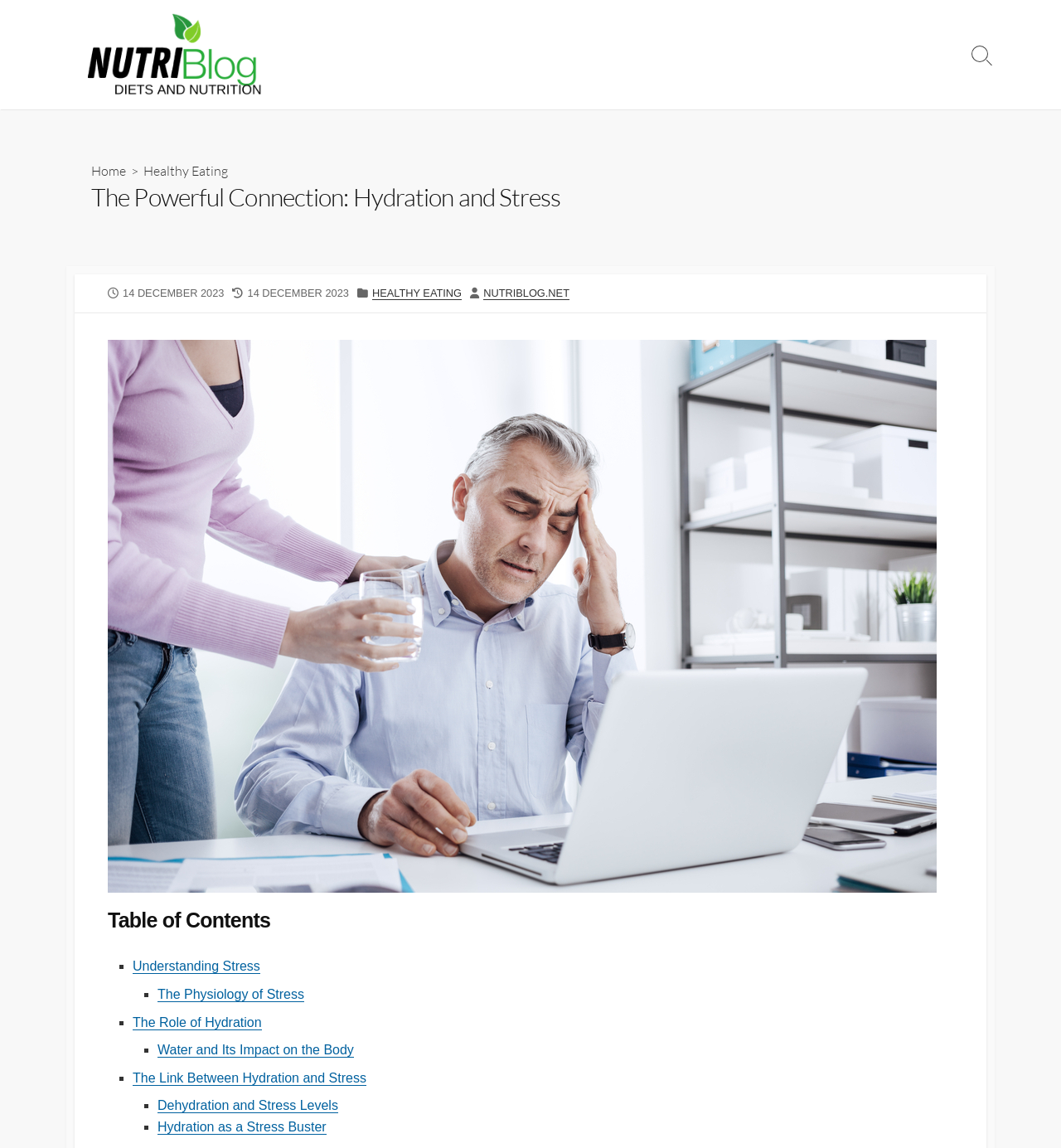How many subtopics are listed in the table of contents?
Answer the question with just one word or phrase using the image.

5